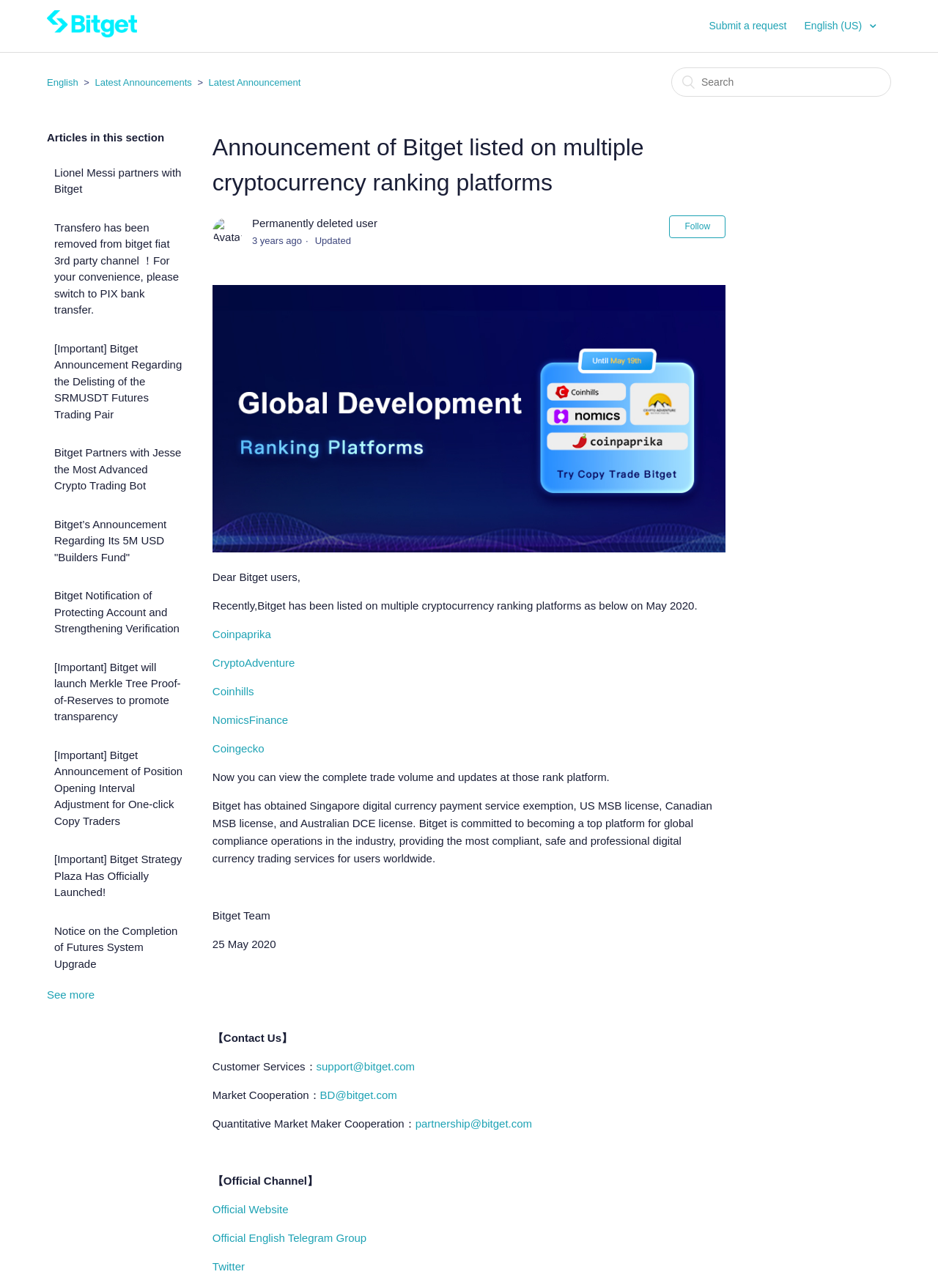Identify the primary heading of the webpage and provide its text.

Announcement of Bitget listed on multiple cryptocurrency ranking platforms